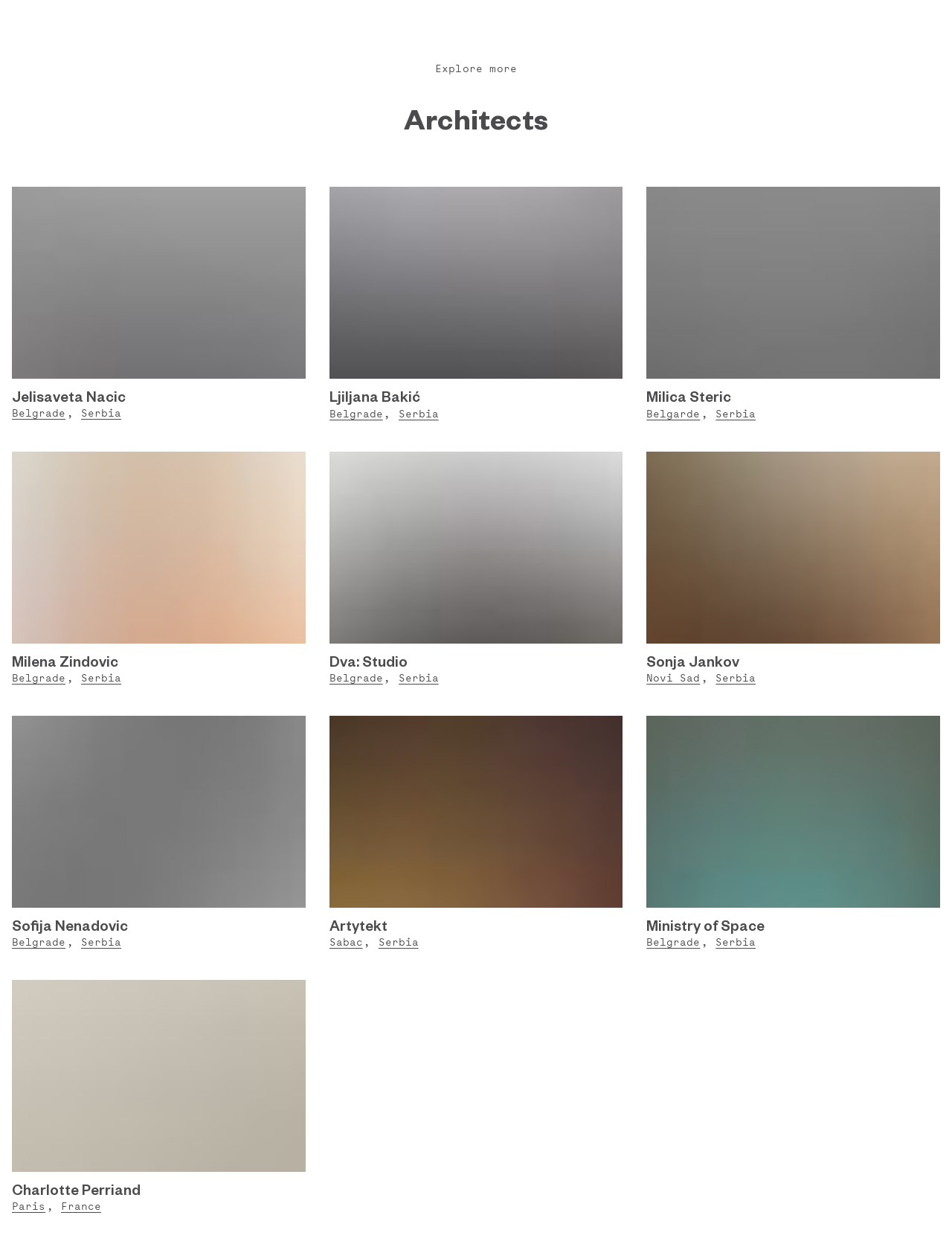Pinpoint the bounding box coordinates of the area that must be clicked to complete this instruction: "Learn more about IQOS Marlboro Heat stick from Japan".

None